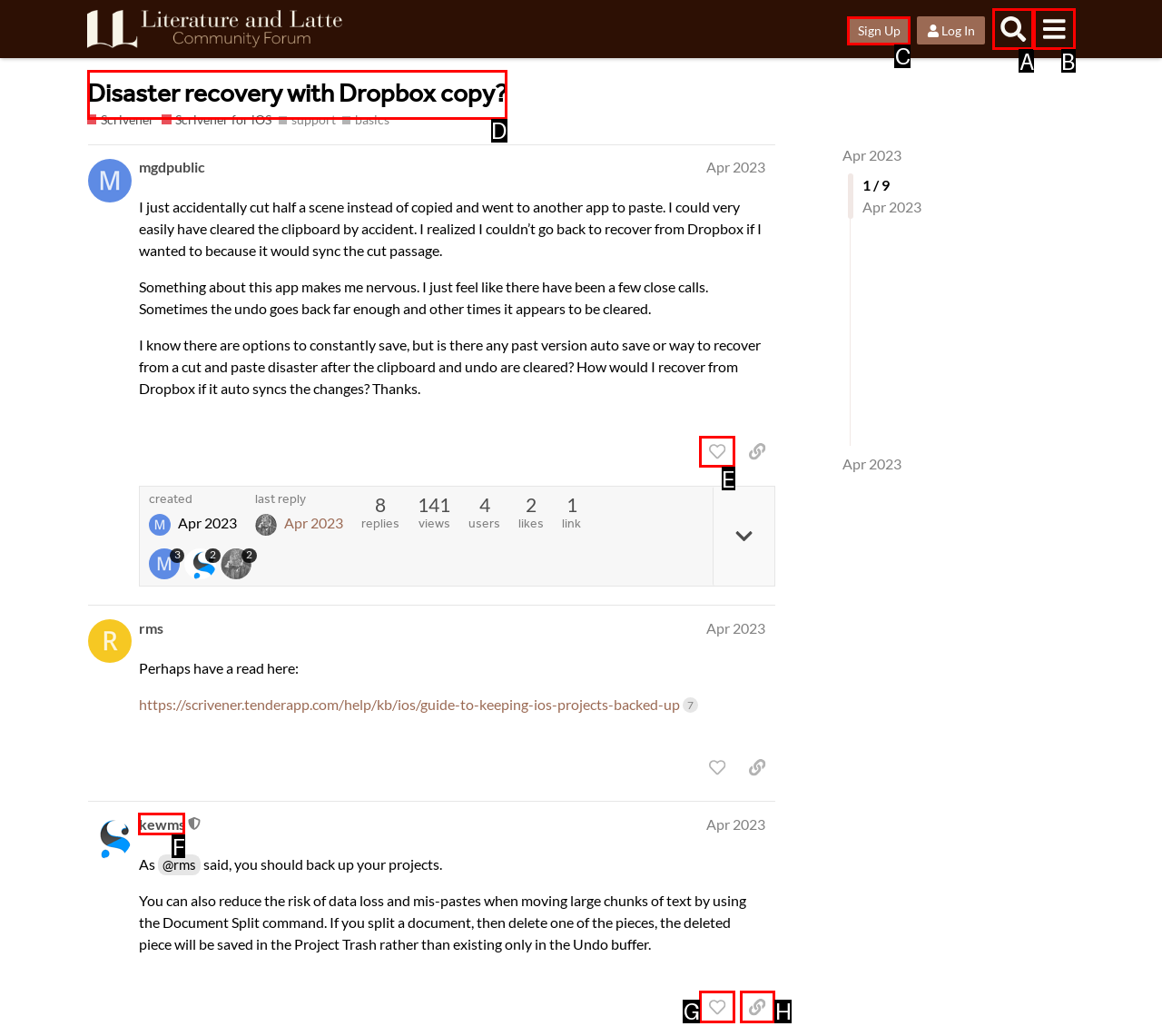From the given options, tell me which letter should be clicked to complete this task: Click on the link 'Disaster recovery with Dropbox copy?'
Answer with the letter only.

D